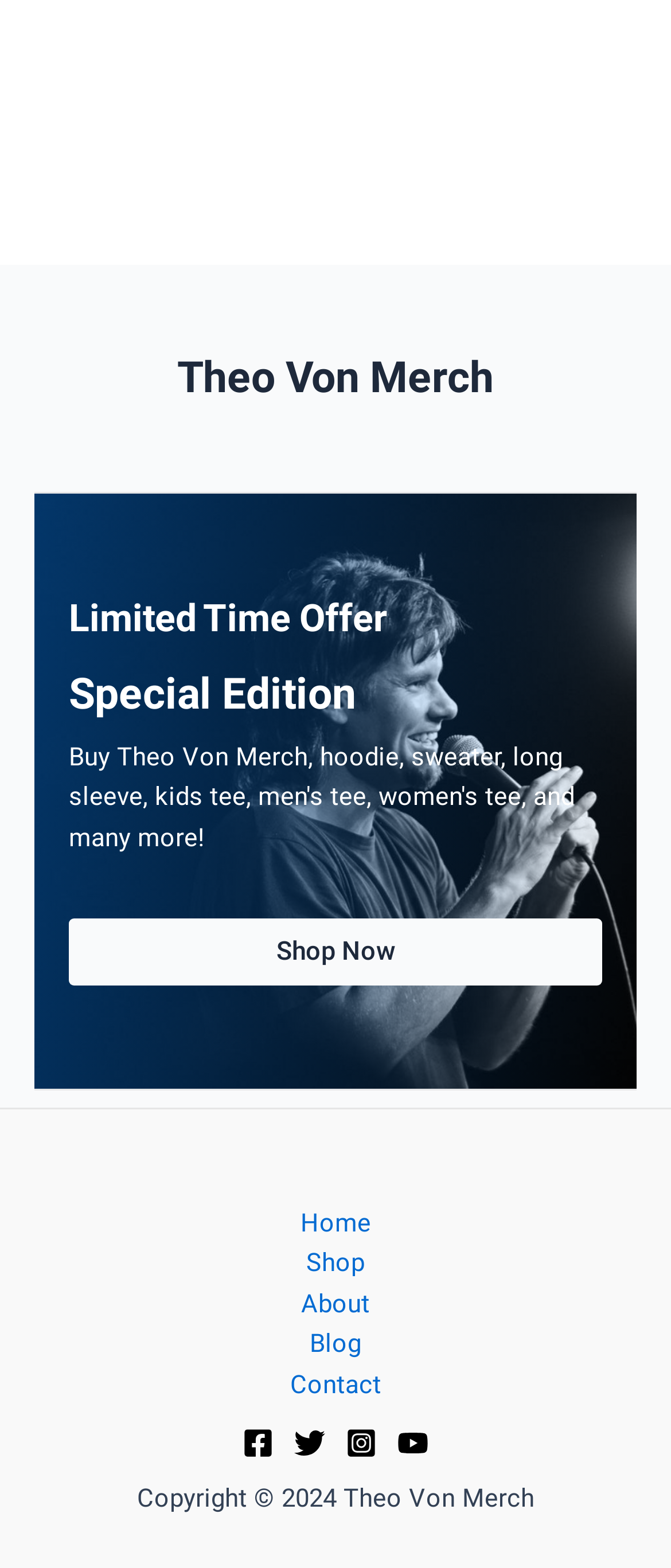Highlight the bounding box coordinates of the region I should click on to meet the following instruction: "View 9-36V Wide Input Eighth Bricks DC-DC Converters".

None